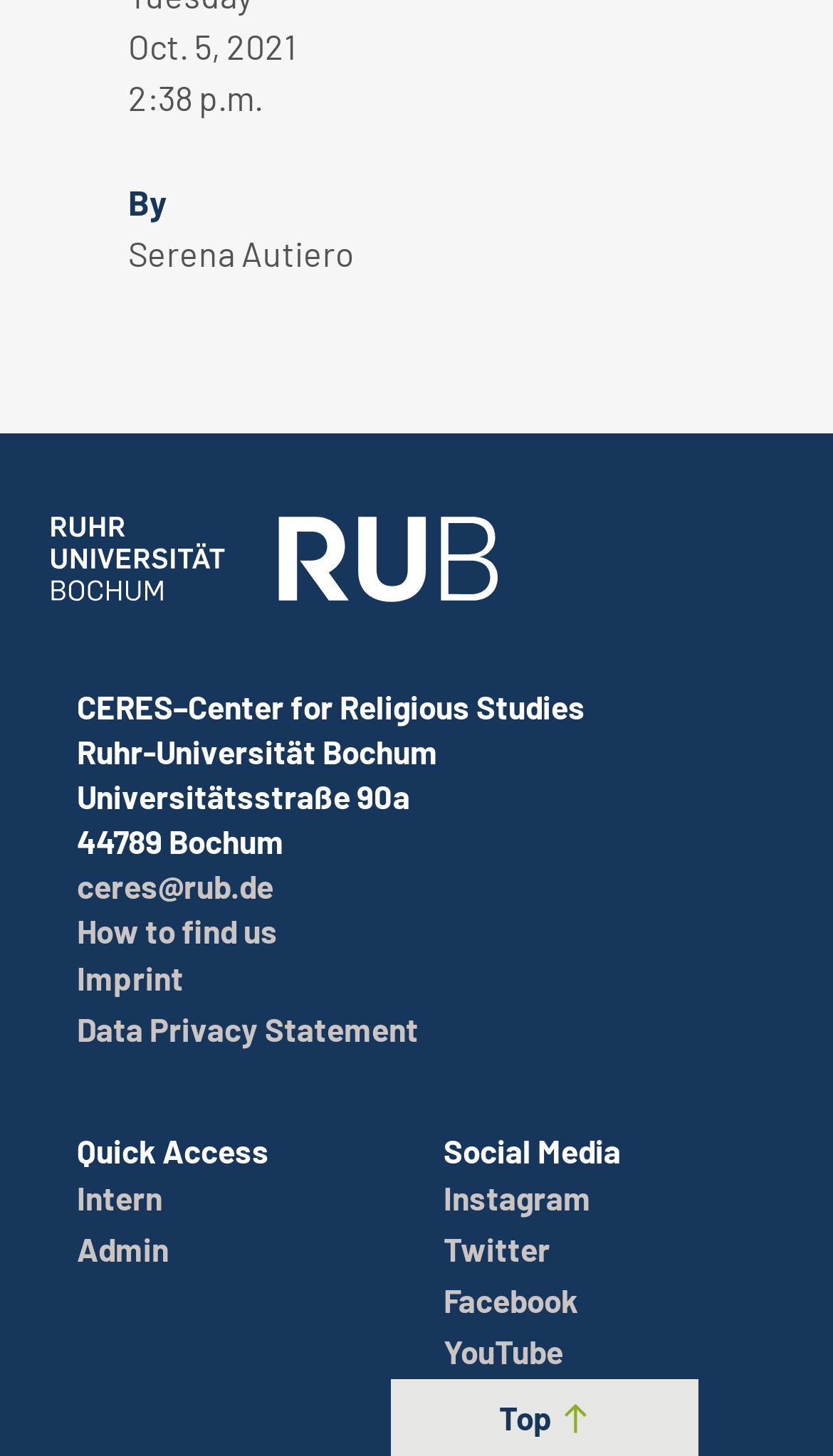Please analyze the image and give a detailed answer to the question:
Who is the author of the article?

The author of the article is mentioned below the date, where it says 'By Serena Autiero' in a static text element.